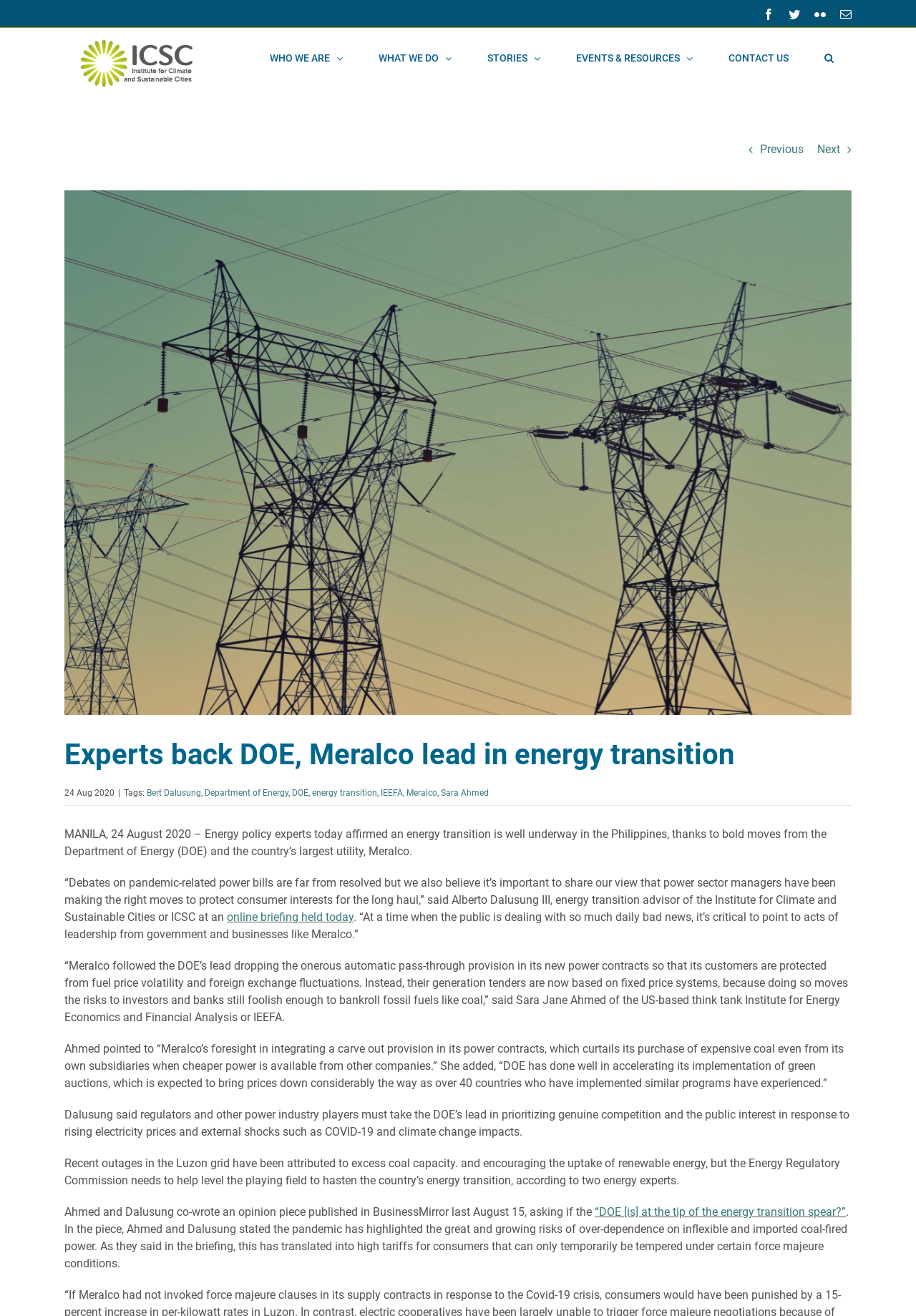Find and indicate the bounding box coordinates of the region you should select to follow the given instruction: "View online briefing".

[0.248, 0.692, 0.386, 0.702]